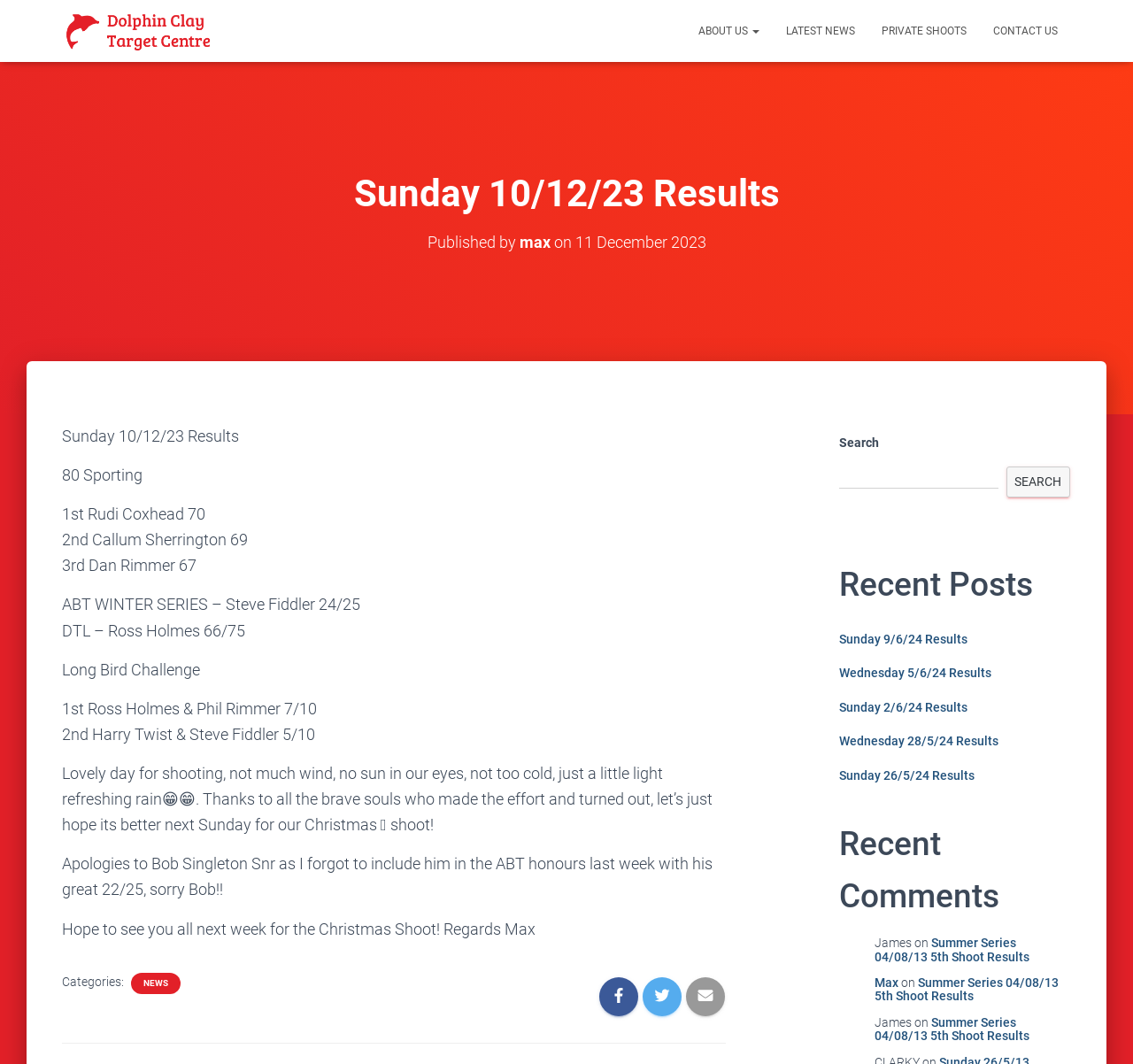Analyze the image and give a detailed response to the question:
What is the purpose of the search box?

The purpose of the search box can be inferred from its location and functionality. The search box is located at the bottom of the webpage, accompanied by a button that says 'SEARCH'. This suggests that the search box is intended for users to search the website for specific content or keywords.